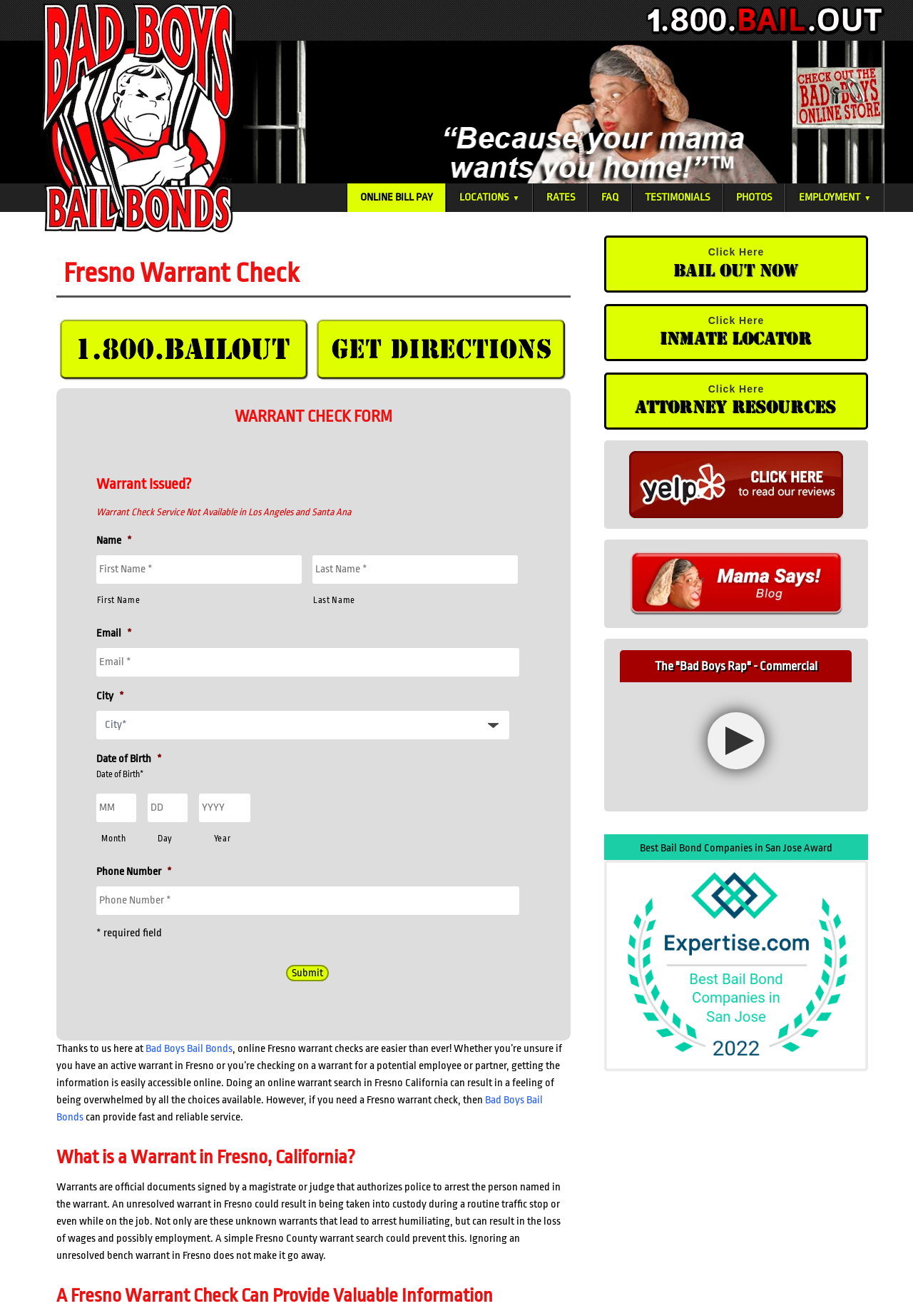Please provide the bounding box coordinates for the element that needs to be clicked to perform the instruction: "Enter first name in the input field". The coordinates must consist of four float numbers between 0 and 1, formatted as [left, top, right, bottom].

[0.105, 0.422, 0.33, 0.444]